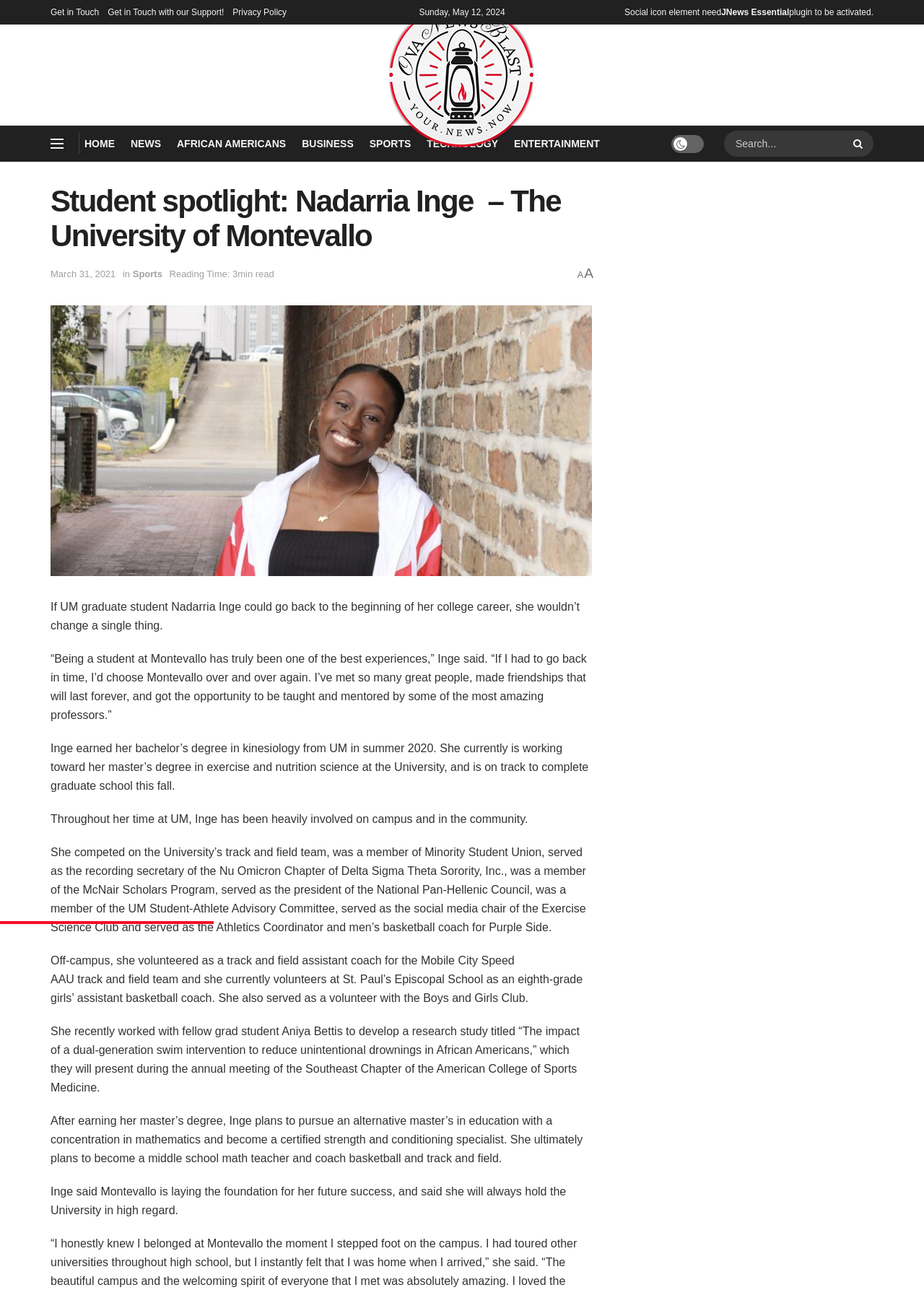From the details in the image, provide a thorough response to the question: What is the name of the school where Nadarria Inge volunteers as an assistant basketball coach?

I found this information by reading the text 'she currently volunteer at St. Paul’s Episcopal School as an eighth-grade girls’ assistant basketball coach.' which is located near the bottom of the webpage.